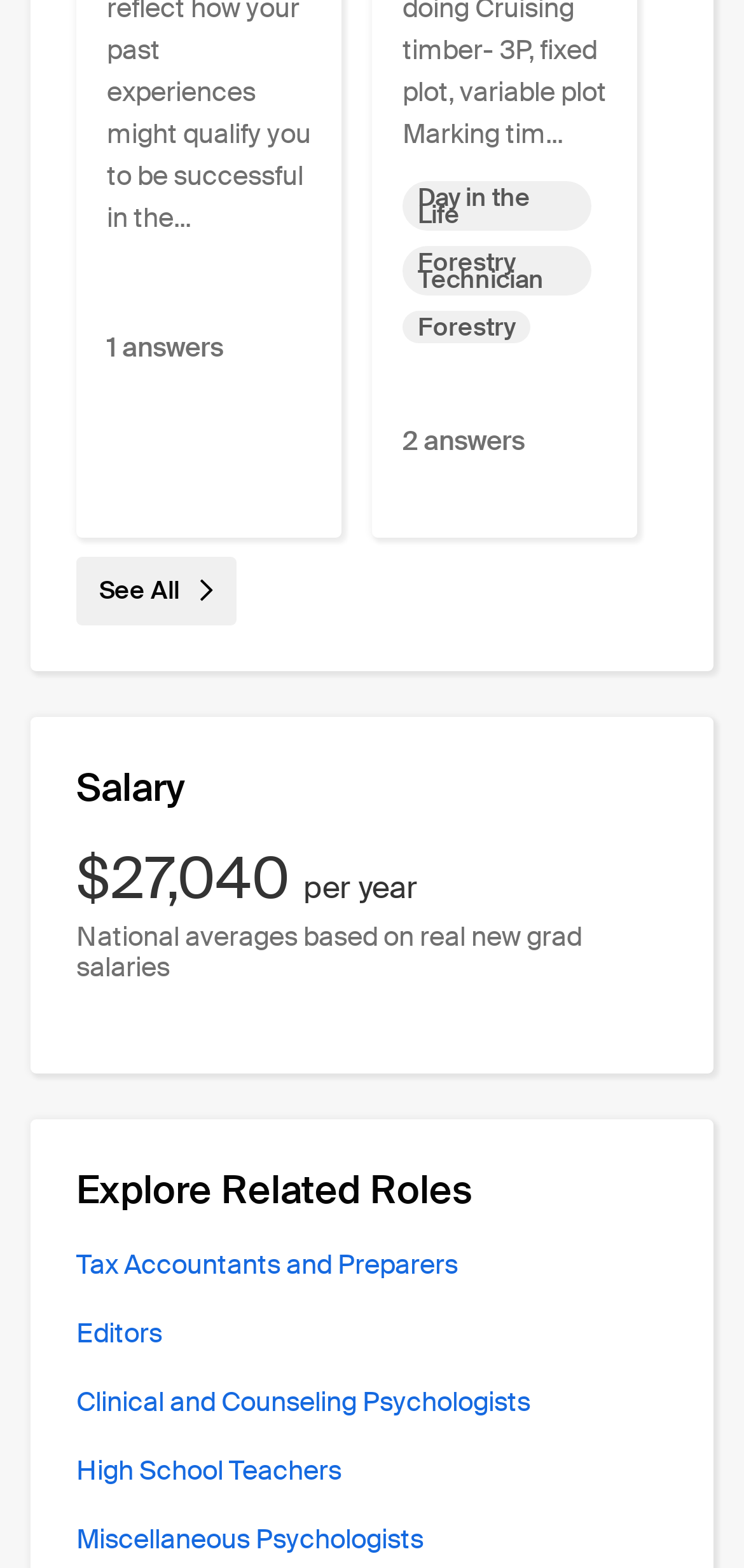Identify the bounding box coordinates for the UI element described as follows: "April 1, 2022". Ensure the coordinates are four float numbers between 0 and 1, formatted as [left, top, right, bottom].

None